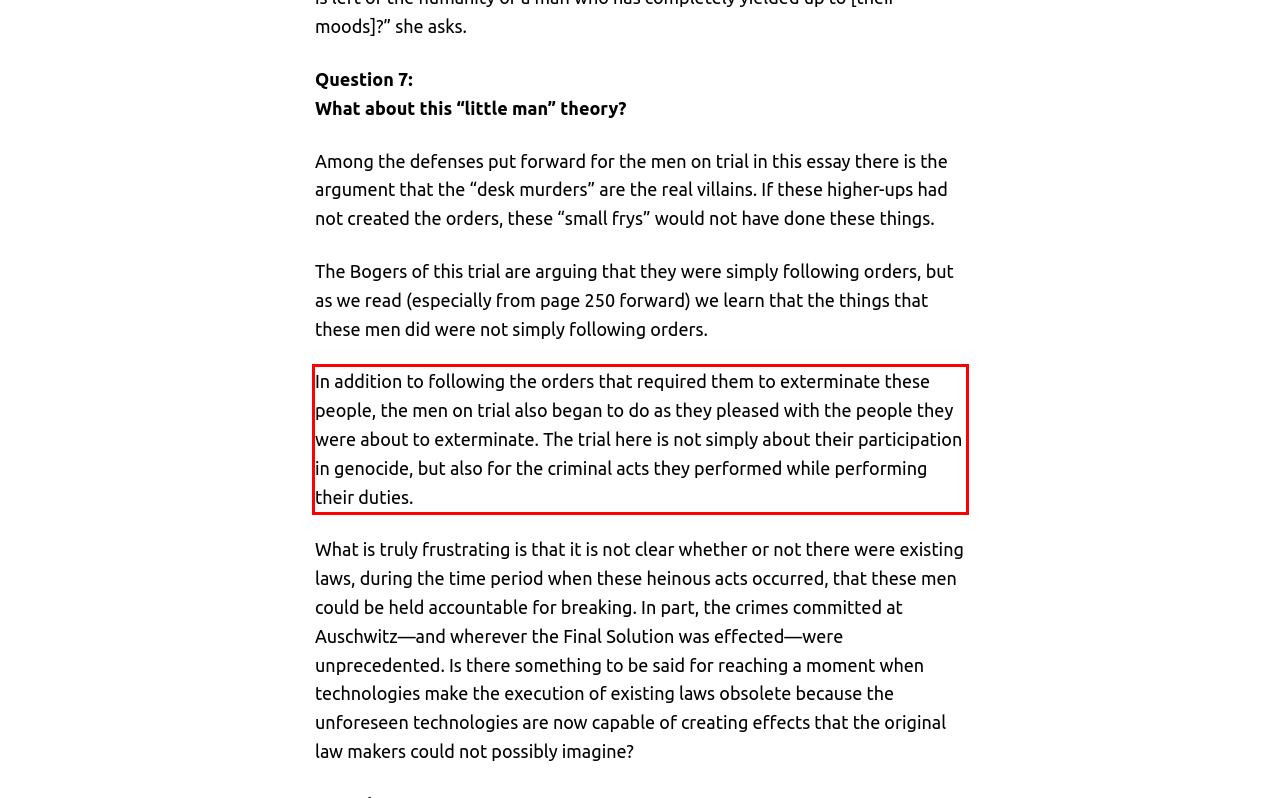You have a screenshot of a webpage where a UI element is enclosed in a red rectangle. Perform OCR to capture the text inside this red rectangle.

In addition to following the orders that required them to exterminate these people, the men on trial also began to do as they pleased with the people they were about to exterminate. The trial here is not simply about their participation in genocide, but also for the criminal acts they performed while performing their duties.